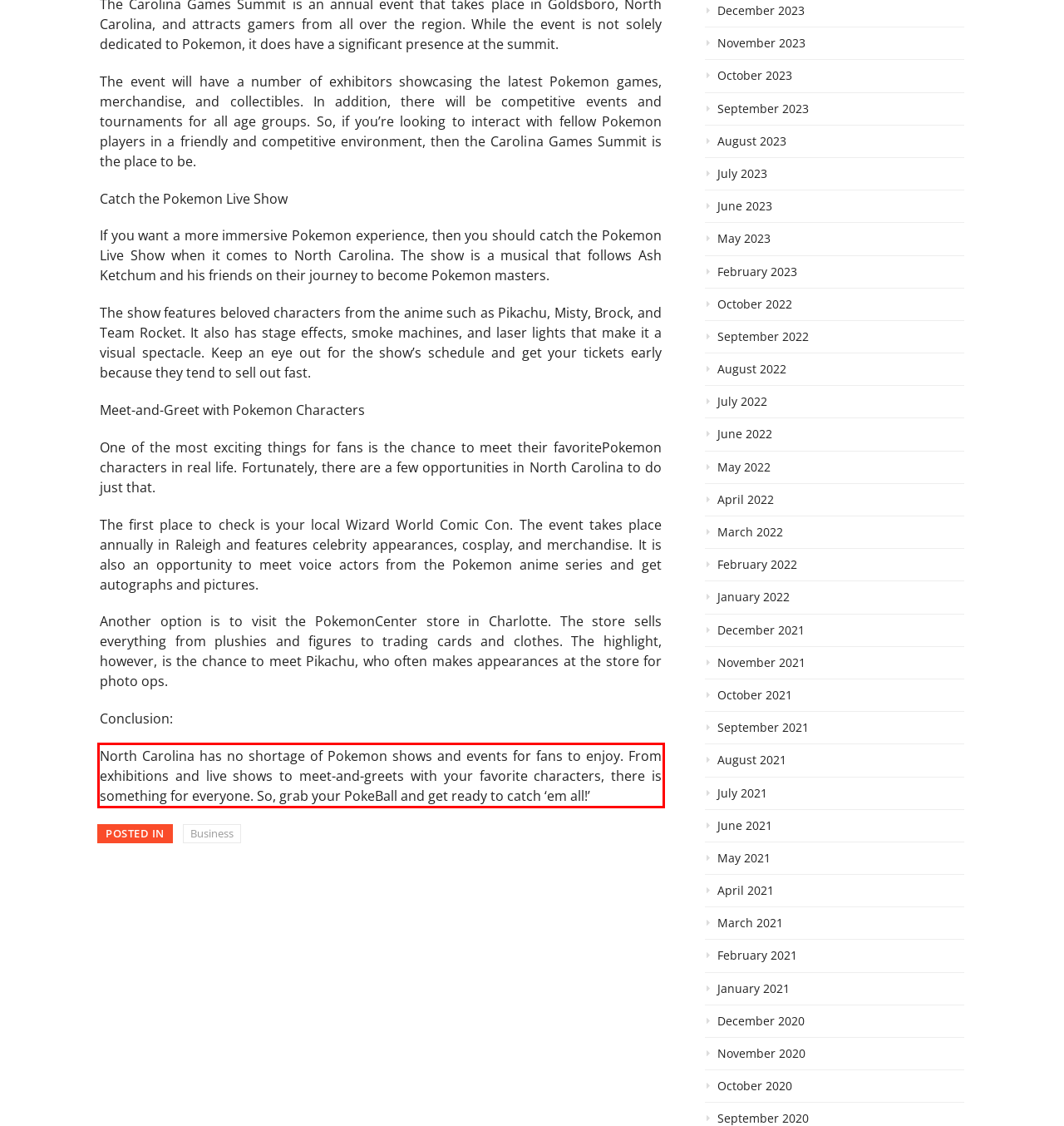There is a UI element on the webpage screenshot marked by a red bounding box. Extract and generate the text content from within this red box.

North Carolina has no shortage of Pokemon shows and events for fans to enjoy. From exhibitions and live shows to meet-and-greets with your favorite characters, there is something for everyone. So, grab your PokeBall and get ready to catch ‘em all!’